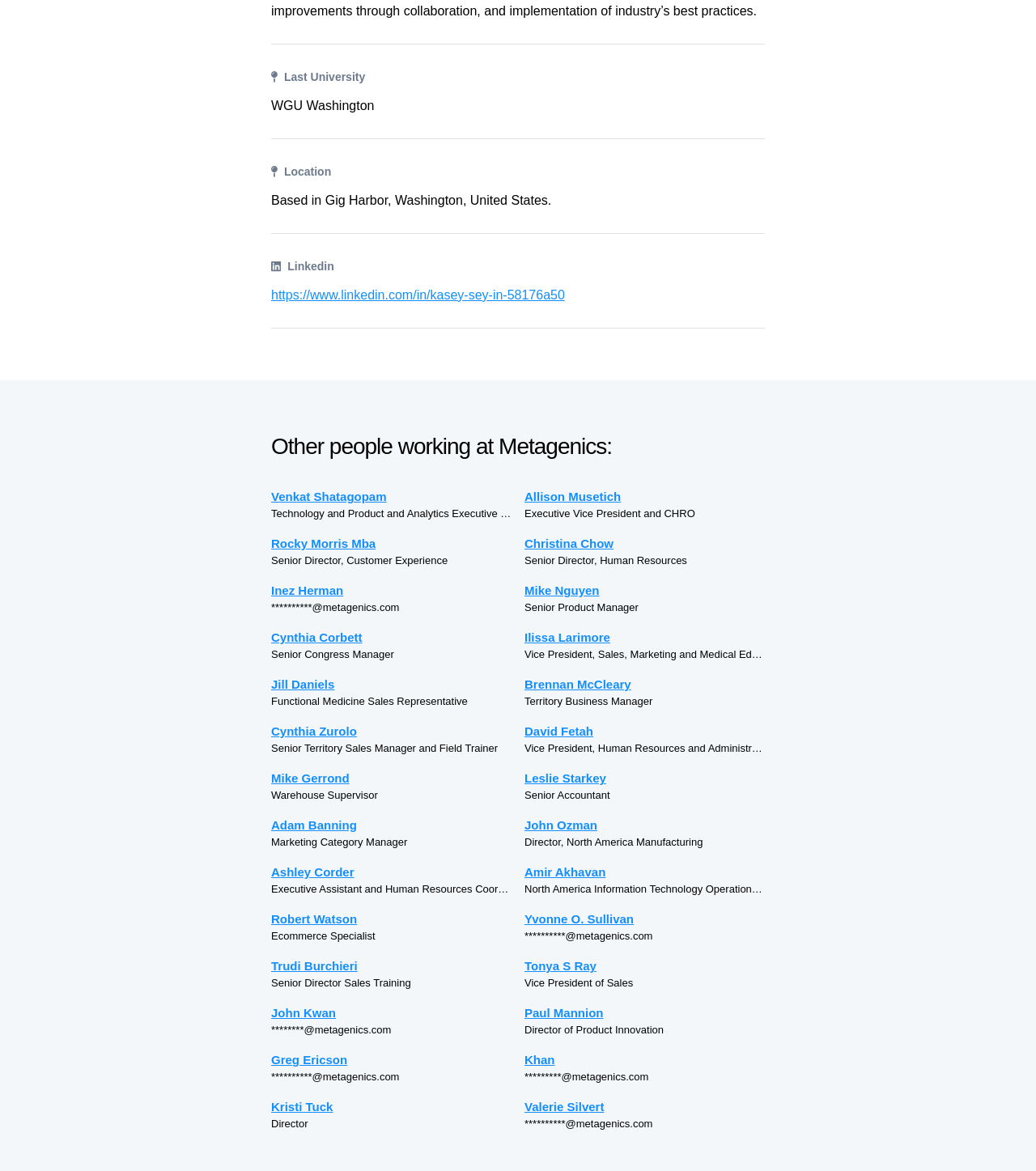Bounding box coordinates are to be given in the format (top-left x, top-left y, bottom-right x, bottom-right y). All values must be floating point numbers between 0 and 1. Provide the bounding box coordinate for the UI element described as: Tonya S Ray

[0.506, 0.817, 0.738, 0.833]